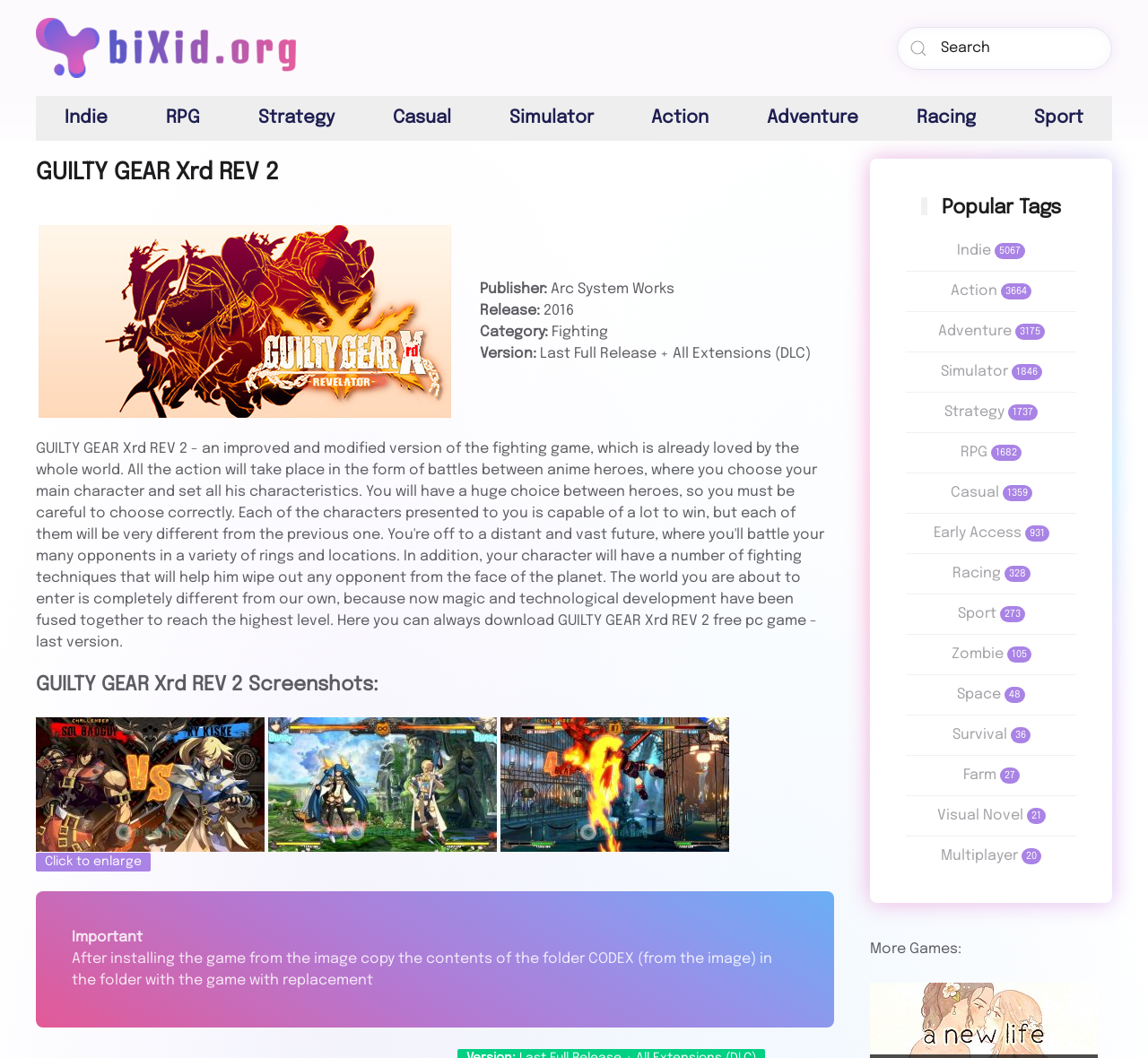How many game categories are listed on the webpage?
Please respond to the question with a detailed and informative answer.

By counting the number of link elements with category names, such as 'Indie', 'RPG', and 'Action', I found a total of 12 game categories listed on the webpage.